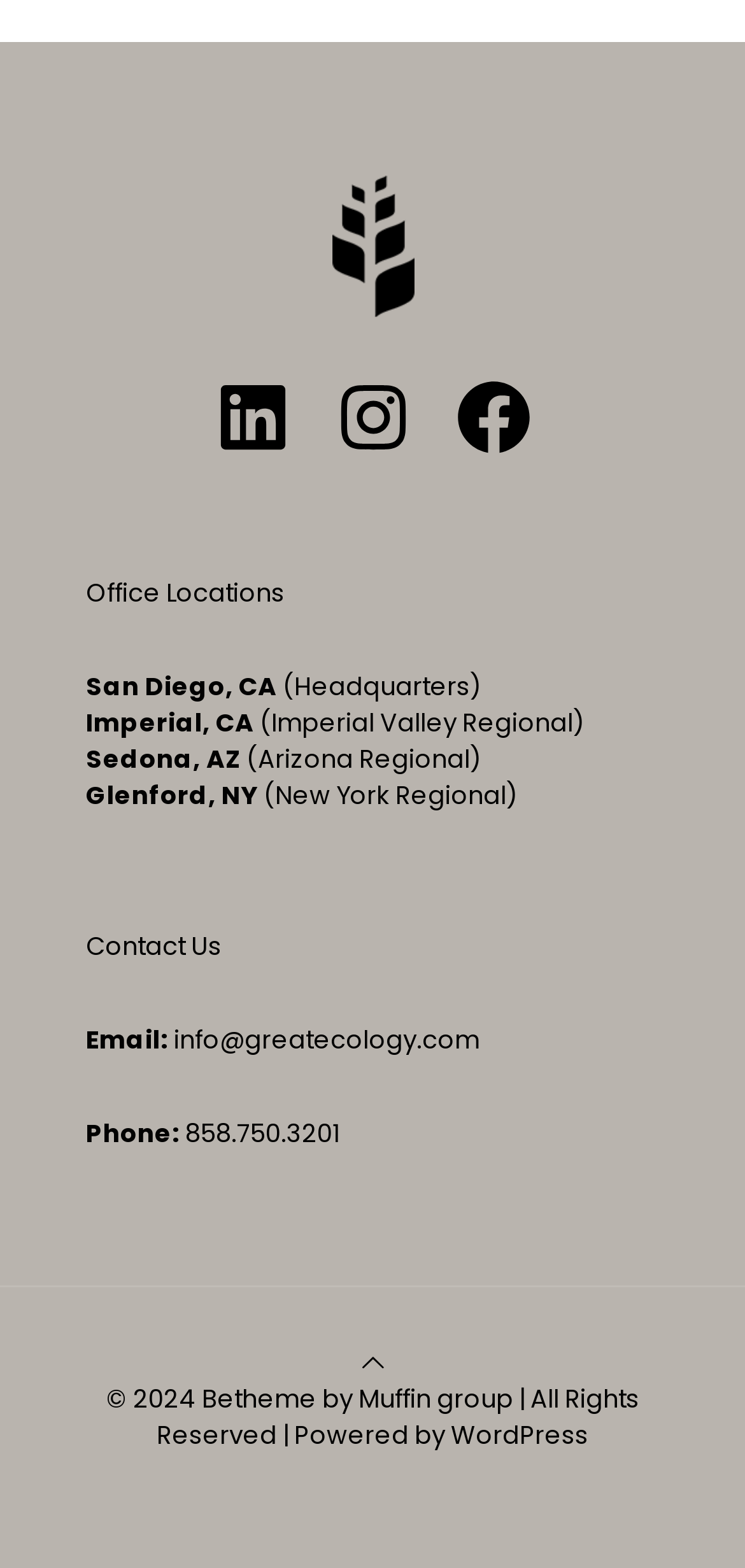Locate the bounding box of the UI element described by: "WordPress" in the given webpage screenshot.

[0.605, 0.904, 0.79, 0.927]